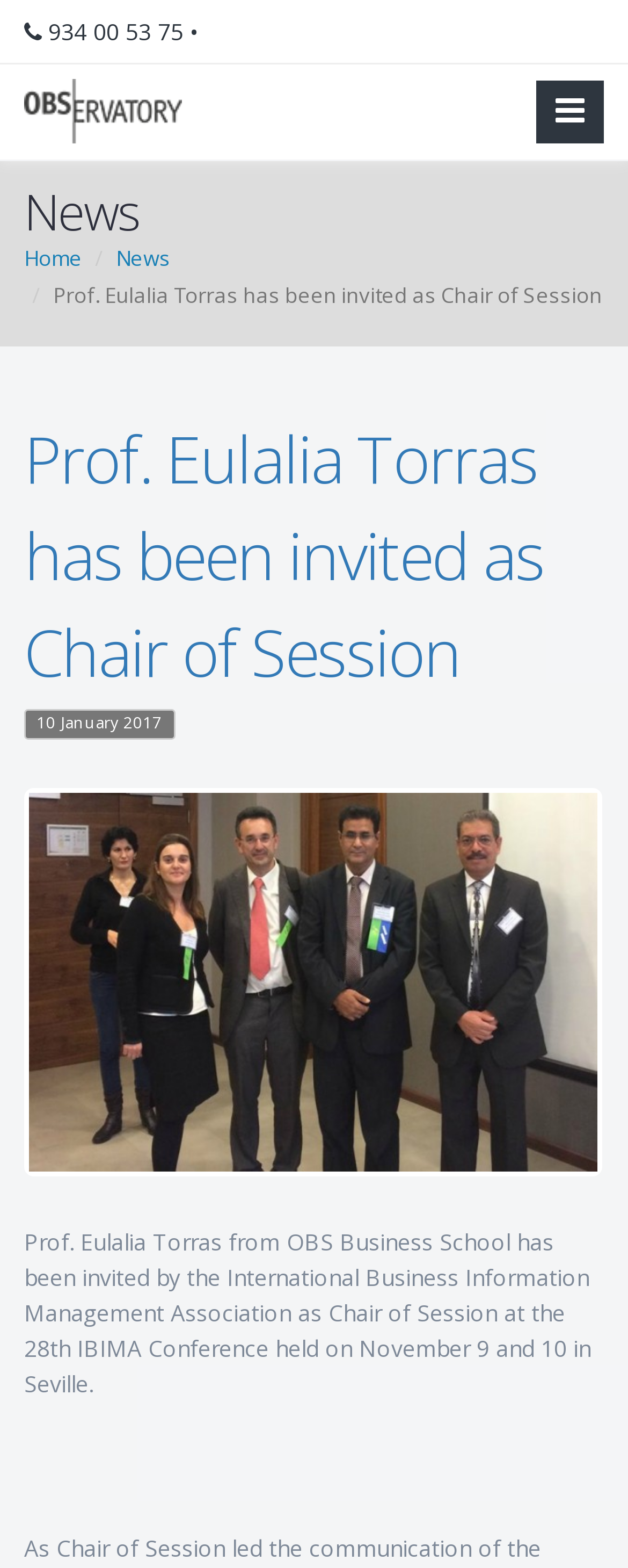Mark the bounding box of the element that matches the following description: "Home".

[0.038, 0.155, 0.131, 0.174]